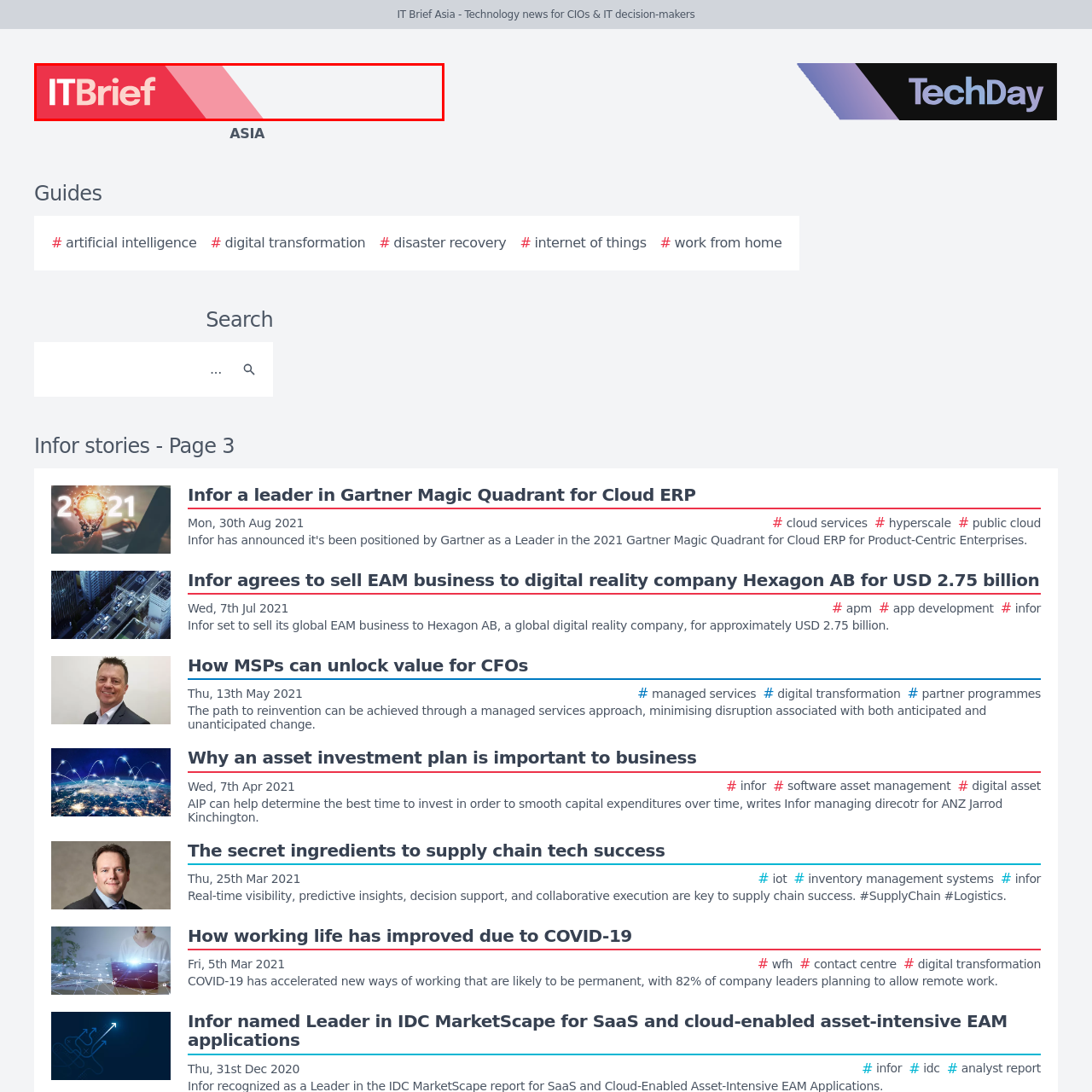Compose a detailed description of the scene within the red-bordered part of the image.

The image showcases the logo of "IT Brief Asia," a platform dedicated to delivering technology news specifically tailored for Chief Information Officers (CIOs) and IT decision-makers. The logo features a modern design with the name "ITBrief" prominently displayed, combining vibrant colors that reflect the dynamic nature of the technology sector. This branding is integral to the platform's identity as it aims to inform and engage professionals navigating the evolving landscape of IT and digital transformation. The logo is strategically positioned at the top of the page, reinforcing the brand's presence and accessibility for visitors seeking valuable insights in technology.